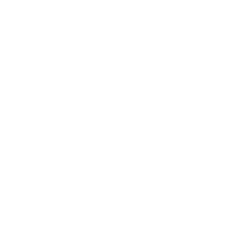What is the date of the carousel album shared?
Look at the screenshot and respond with one word or a short phrase.

Fri May 03 2024